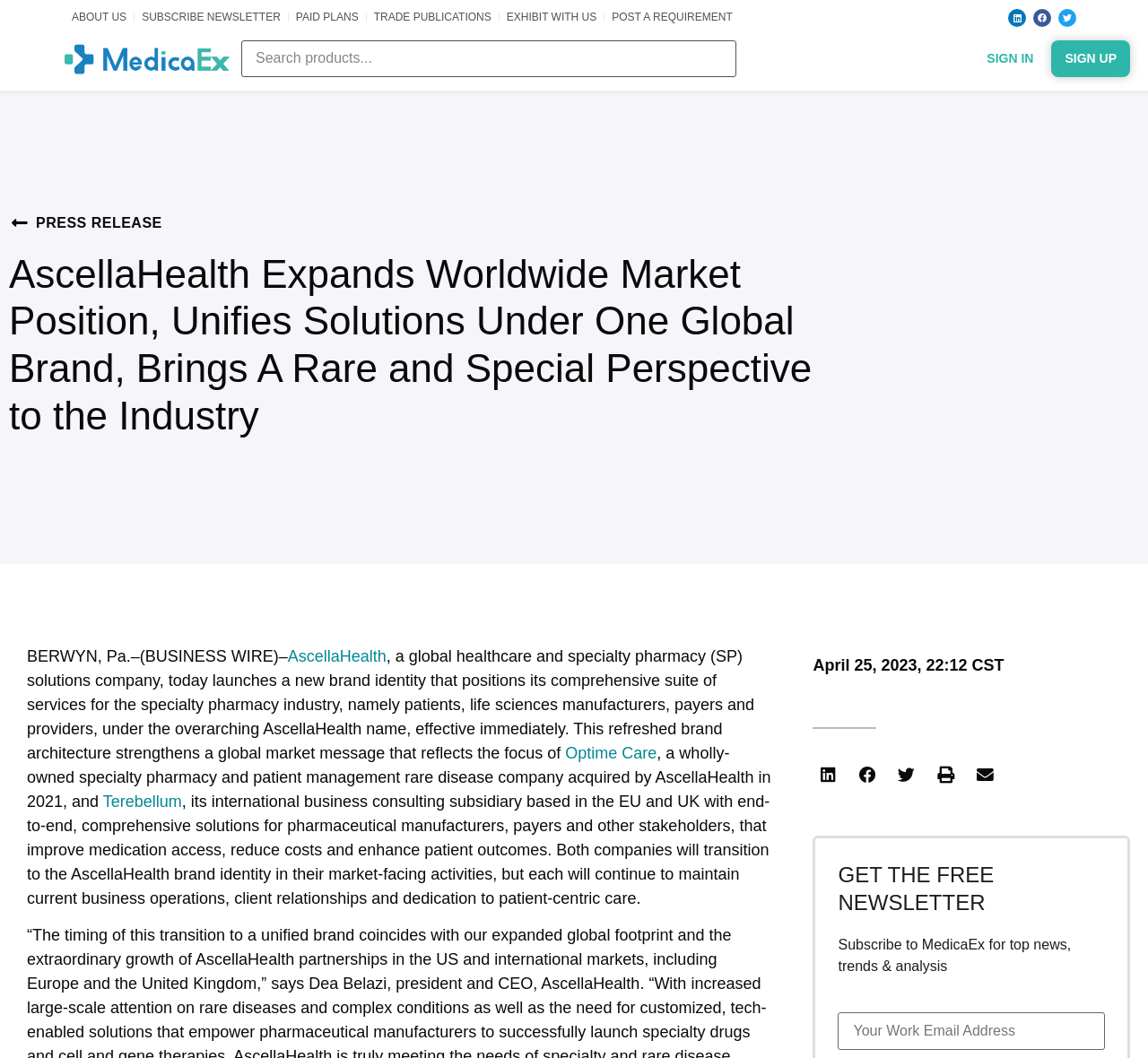Please determine the headline of the webpage and provide its content.

AscellaHealth Expands Worldwide Market Position, Unifies Solutions Under One Global Brand, Brings A Rare and Special Perspective to the Industry